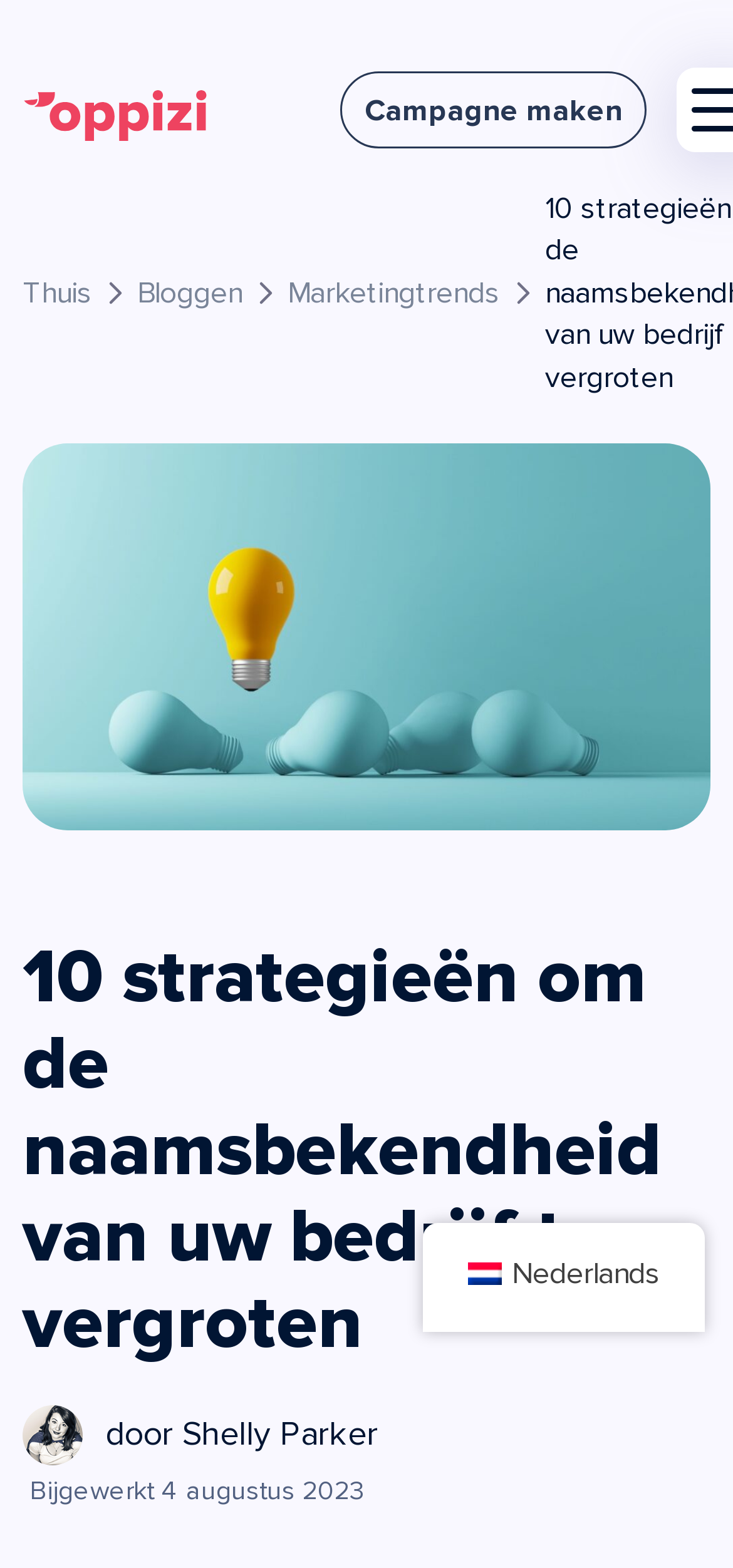How many images are there on the webpage?
Deliver a detailed and extensive answer to the question.

I counted the number of image elements on the webpage, which are the Oppizi logo, the image of Shelly Parker, and the nl_NL flag.